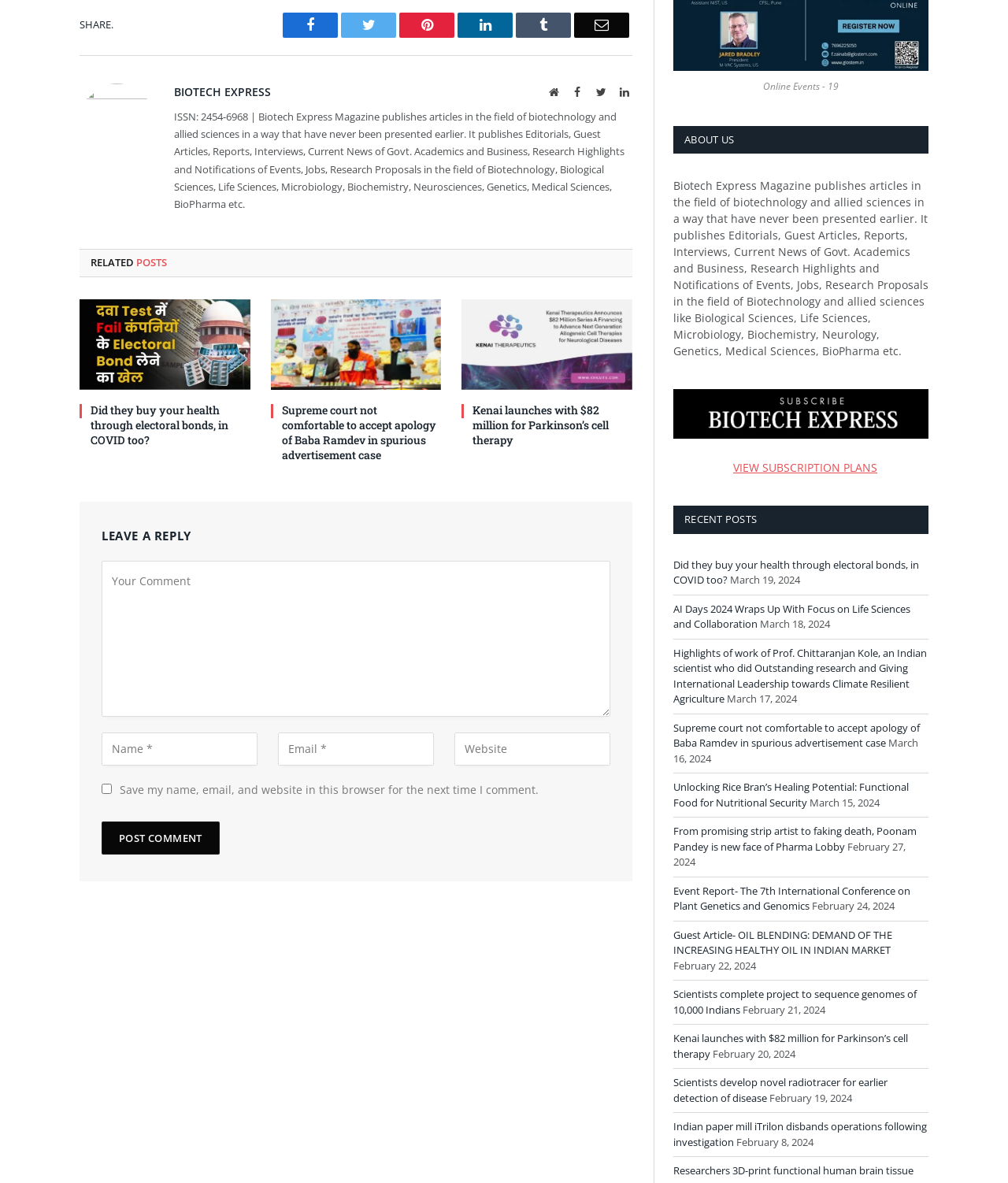Determine the bounding box coordinates of the element's region needed to click to follow the instruction: "Post a comment". Provide these coordinates as four float numbers between 0 and 1, formatted as [left, top, right, bottom].

[0.101, 0.694, 0.218, 0.722]